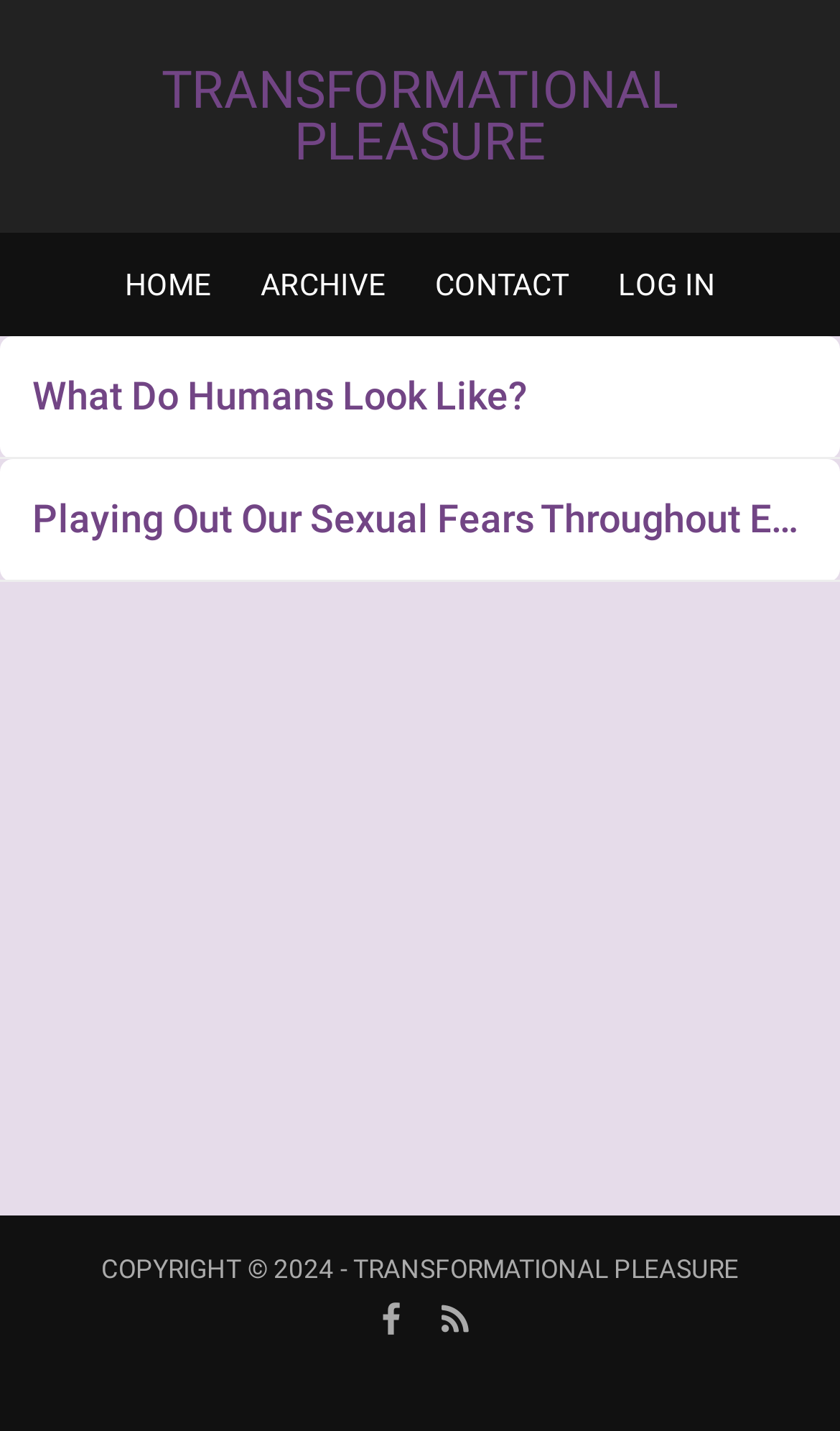Please locate the bounding box coordinates of the region I need to click to follow this instruction: "check the copyright information".

[0.121, 0.877, 0.421, 0.898]